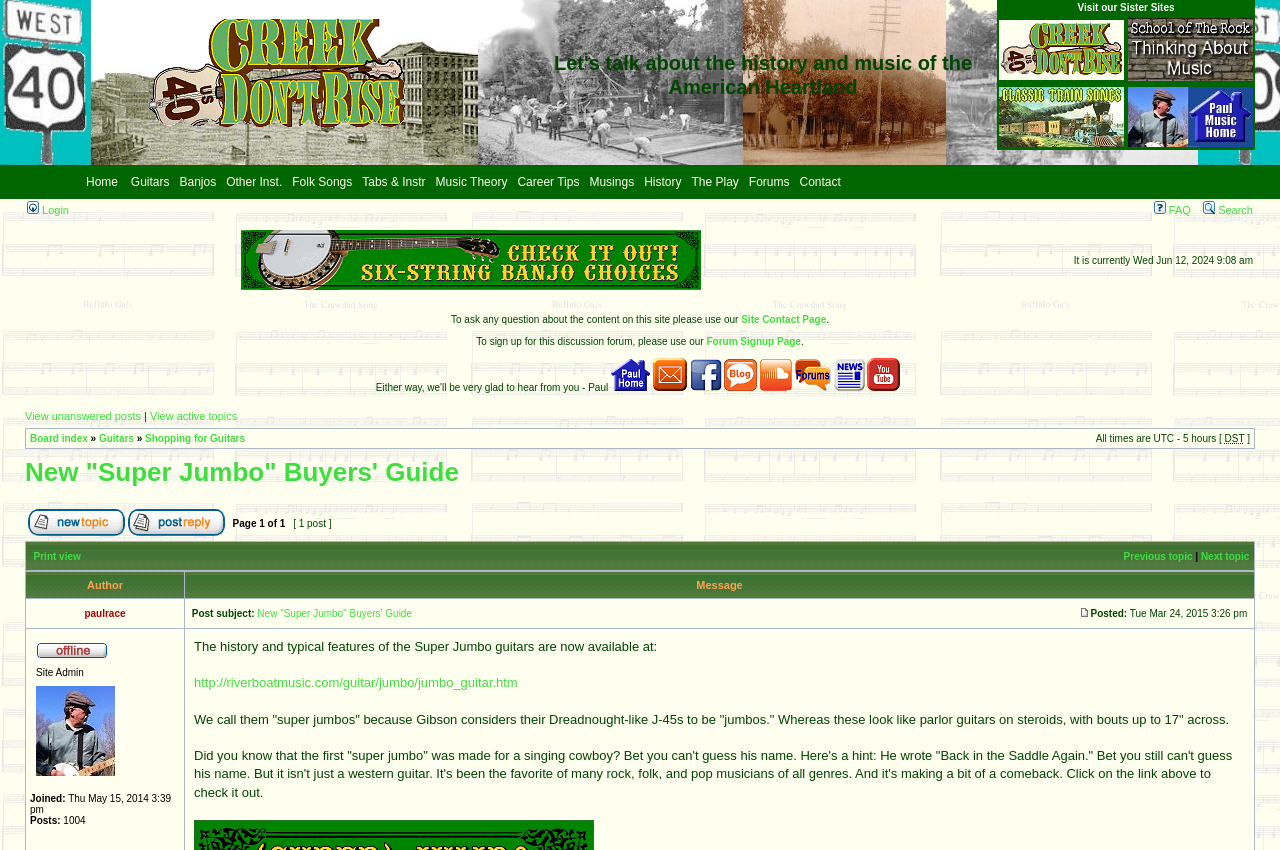Locate the bounding box coordinates of the element's region that should be clicked to carry out the following instruction: "Contact Paul through this page". The coordinates need to be four float numbers between 0 and 1, i.e., [left, top, right, bottom].

[0.51, 0.421, 0.537, 0.46]